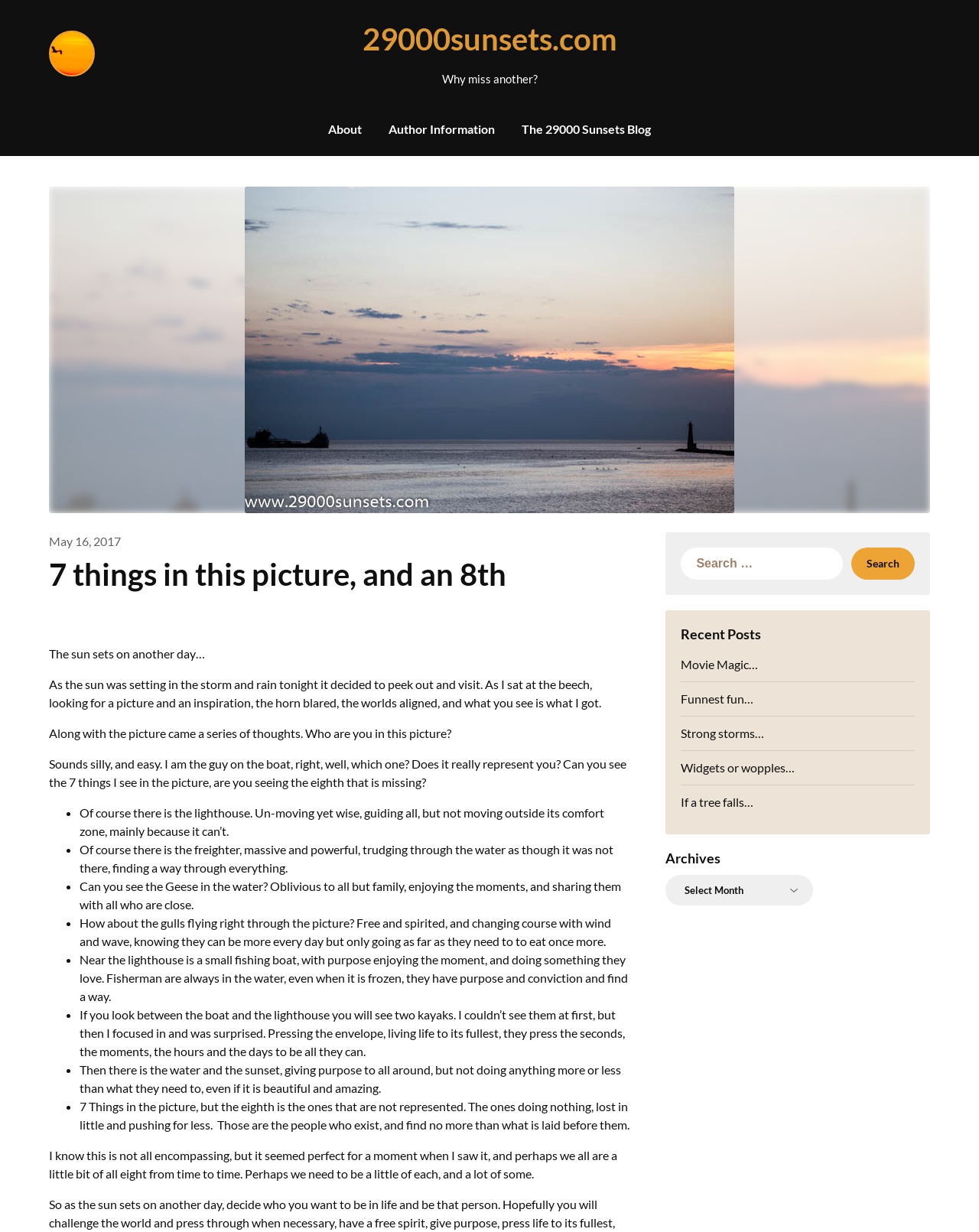Please indicate the bounding box coordinates for the clickable area to complete the following task: "Click the 'About' link". The coordinates should be specified as four float numbers between 0 and 1, i.e., [left, top, right, bottom].

[0.323, 0.083, 0.382, 0.126]